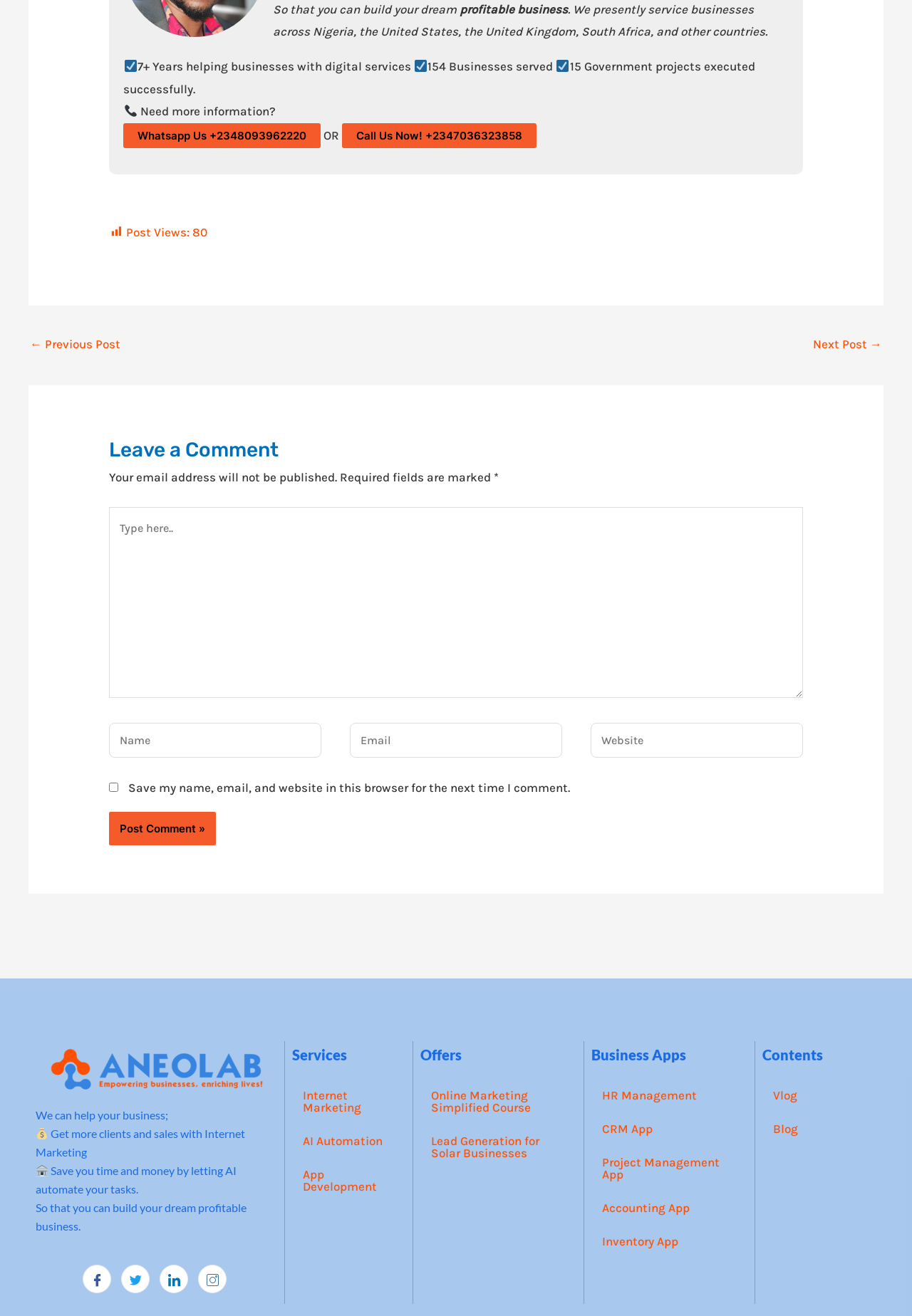Given the element description: "name="submit" value="Post Comment »"", predict the bounding box coordinates of this UI element. The coordinates must be four float numbers between 0 and 1, given as [left, top, right, bottom].

[0.12, 0.617, 0.237, 0.643]